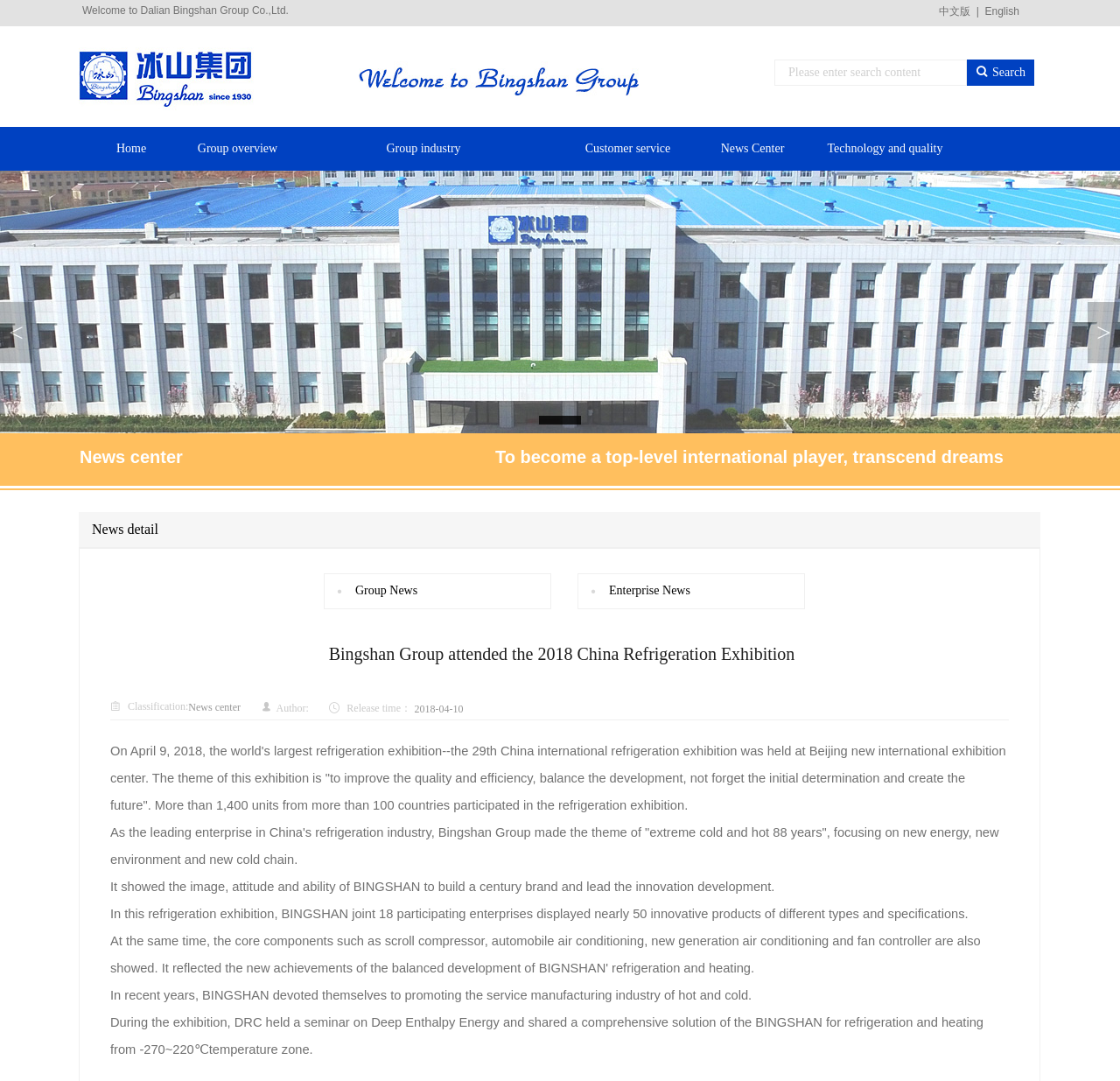Please identify the bounding box coordinates of the element I should click to complete this instruction: 'Search for content'. The coordinates should be given as four float numbers between 0 and 1, like this: [left, top, right, bottom].

[0.691, 0.055, 0.863, 0.079]